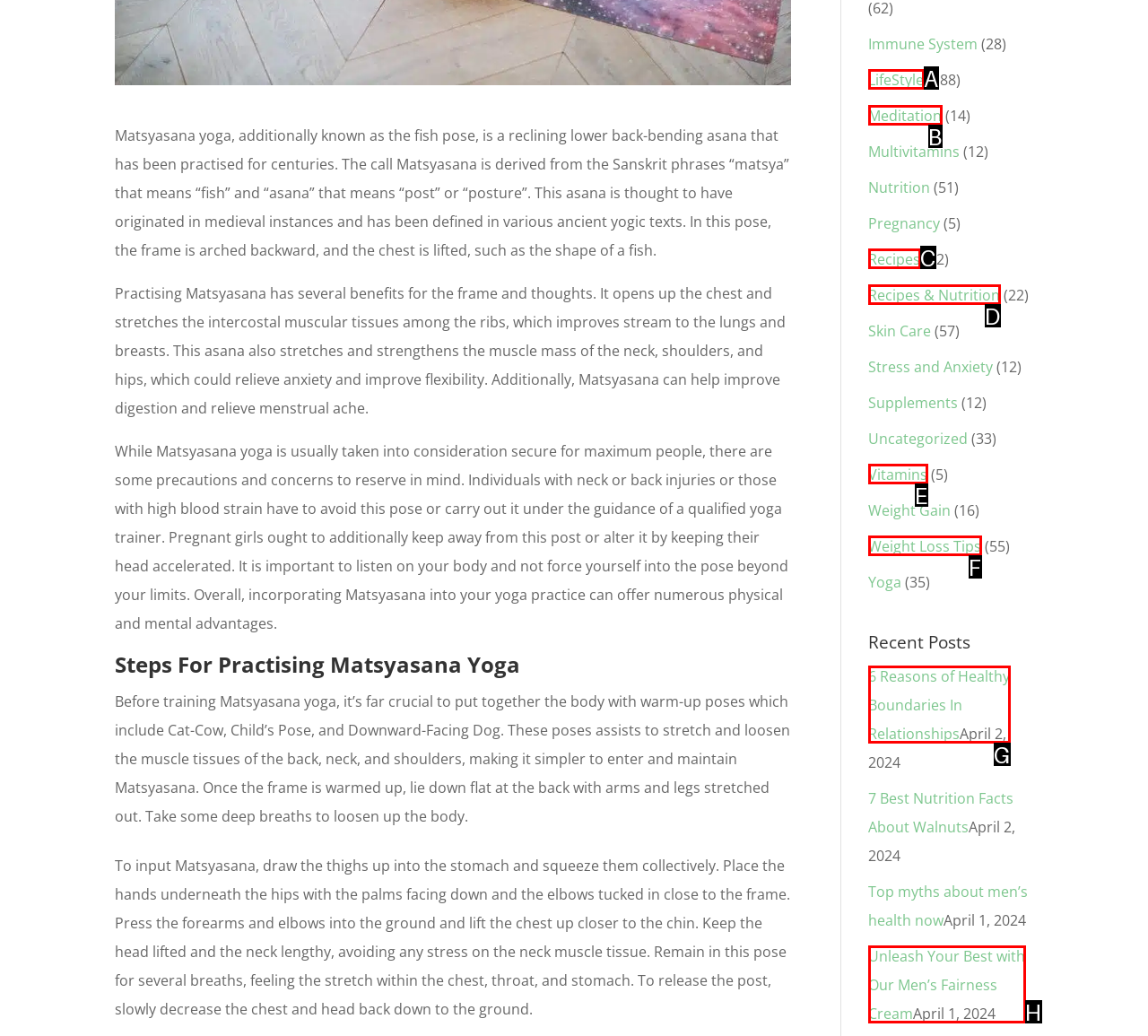Select the letter that aligns with the description: Weight Loss Tips. Answer with the letter of the selected option directly.

F